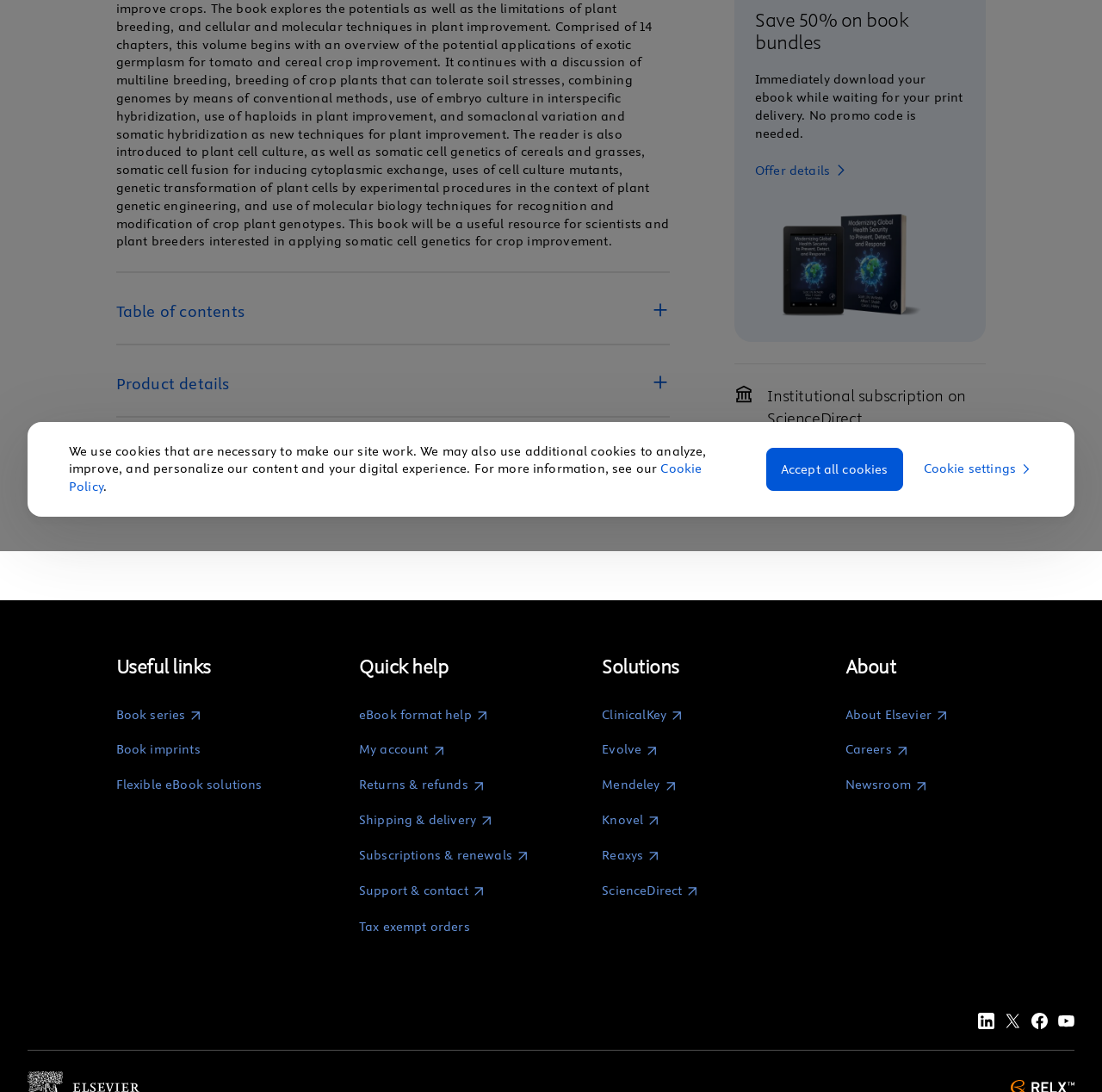Determine the bounding box coordinates for the UI element described. Format the coordinates as (top-left x, top-left y, bottom-right x, bottom-right y) and ensure all values are between 0 and 1. Element description: Product Catalogs

None